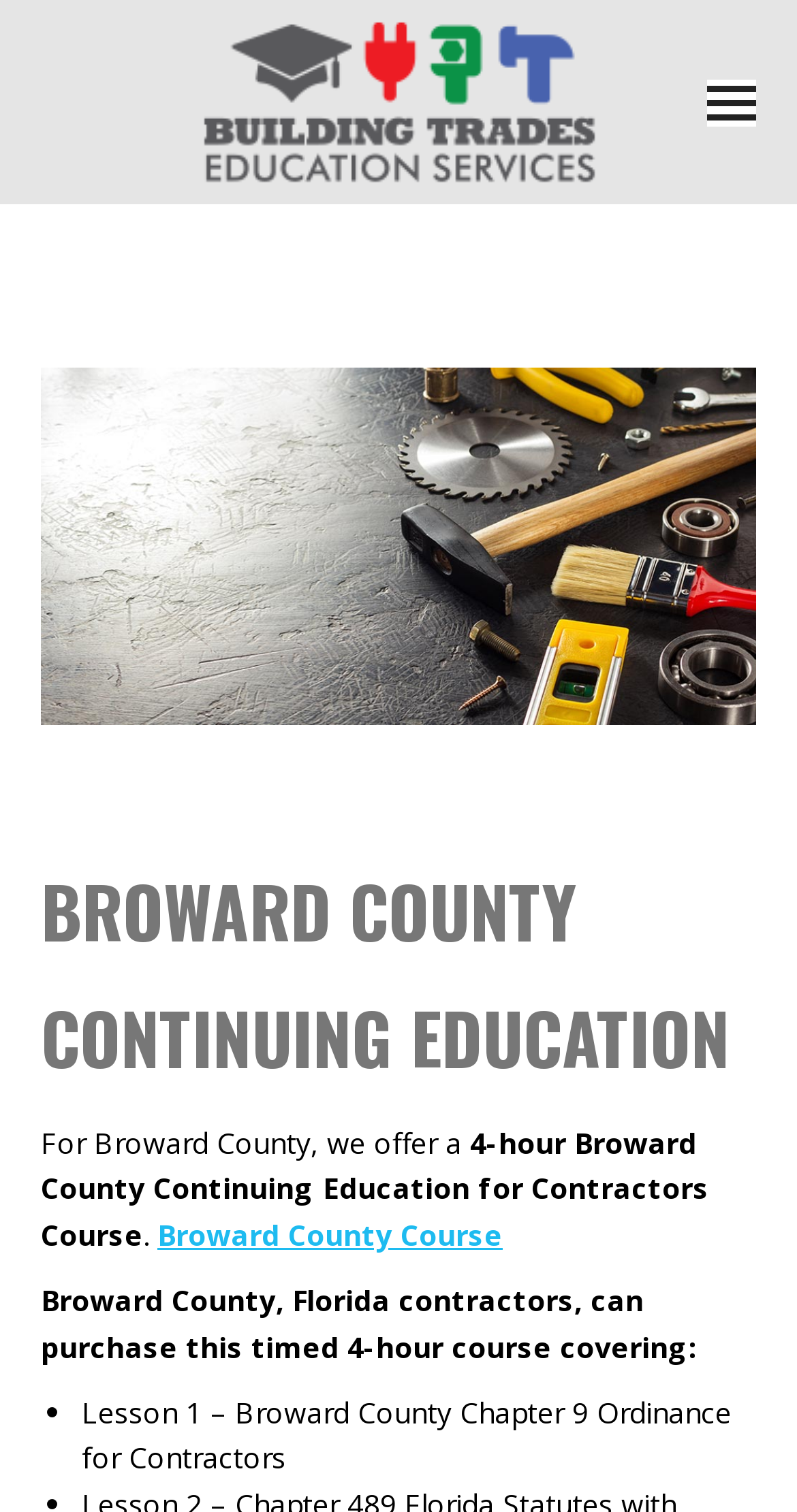Identify the title of the webpage and provide its text content.

BROWARD COUNTY CONTINUING EDUCATION